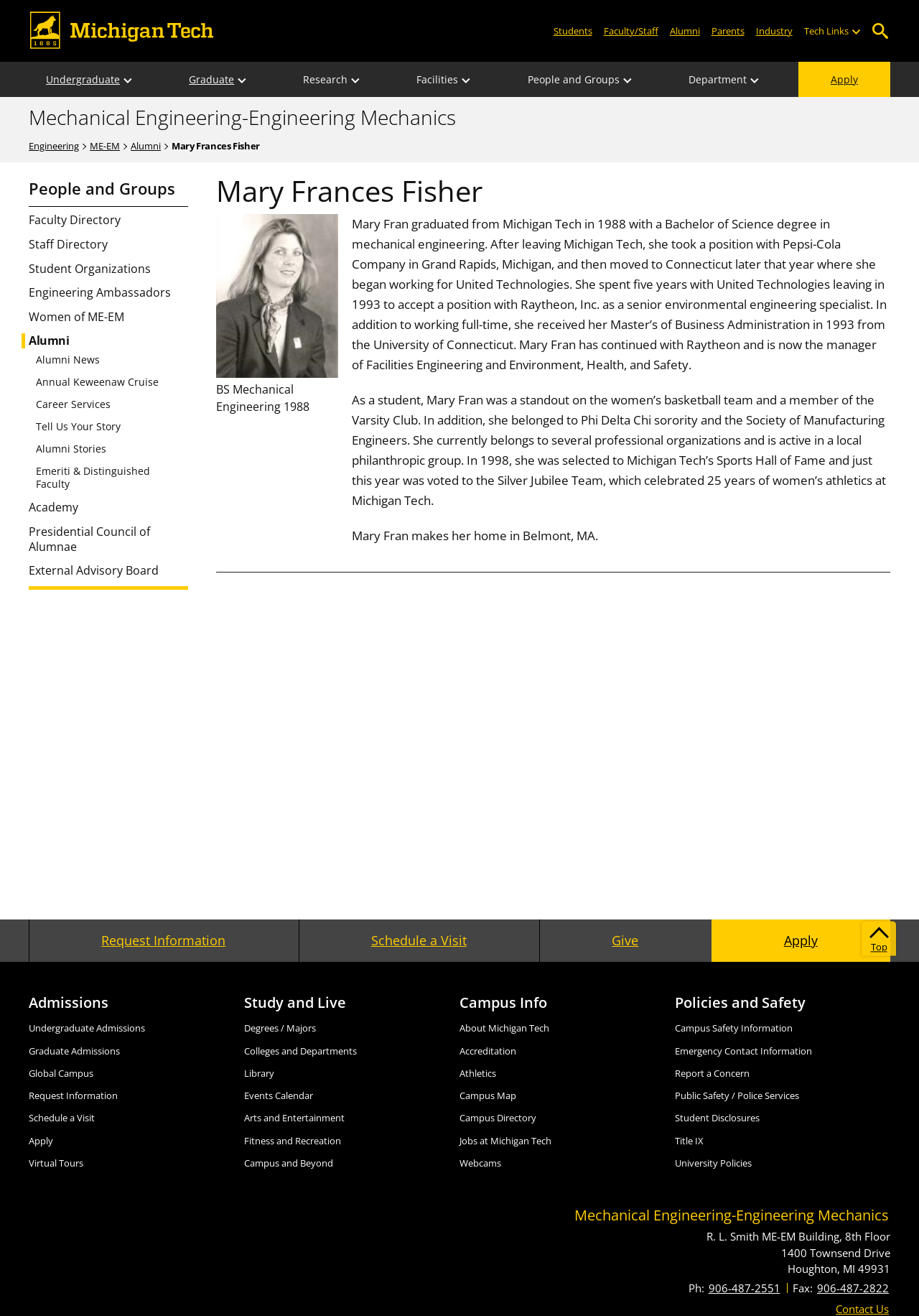Given the element description "Request Information" in the screenshot, predict the bounding box coordinates of that UI element.

[0.031, 0.828, 0.128, 0.837]